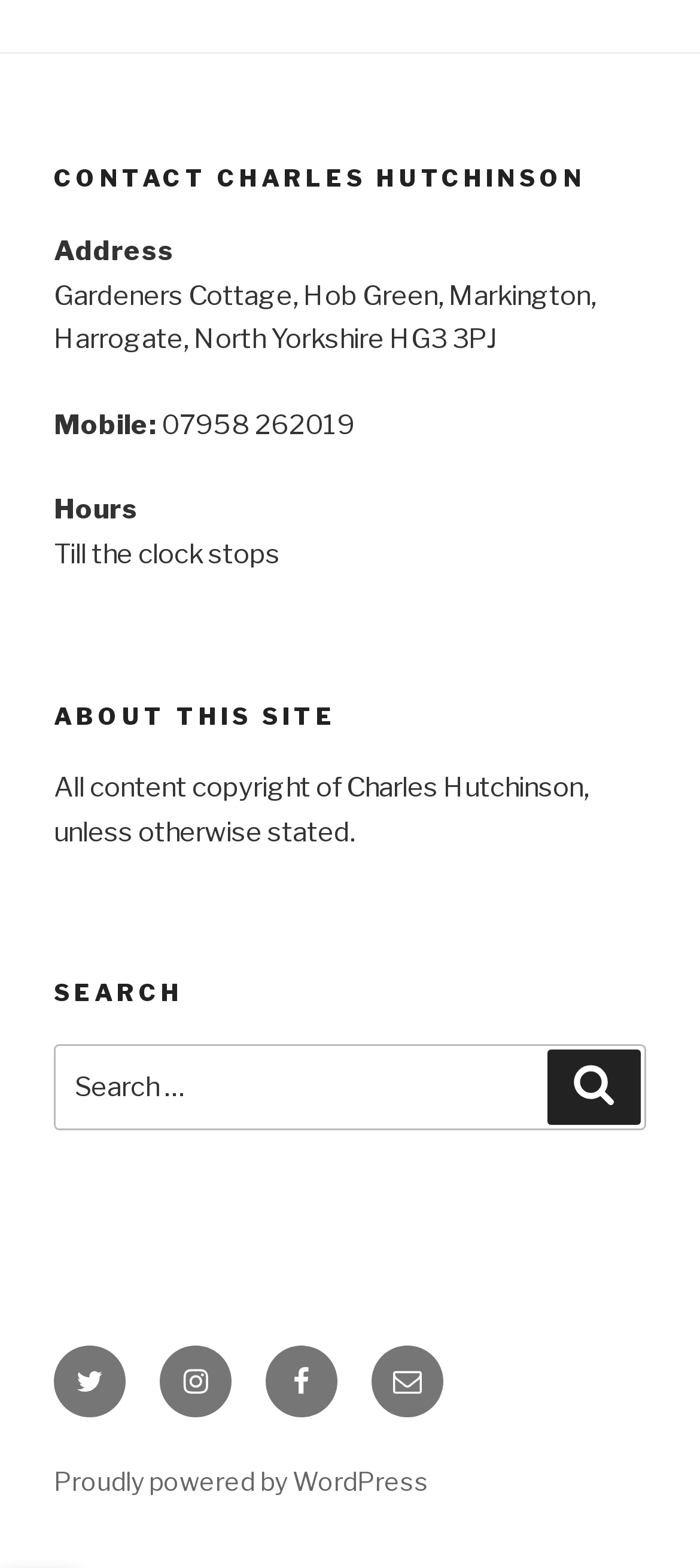Answer the following inquiry with a single word or phrase:
What is the website built with?

WordPress